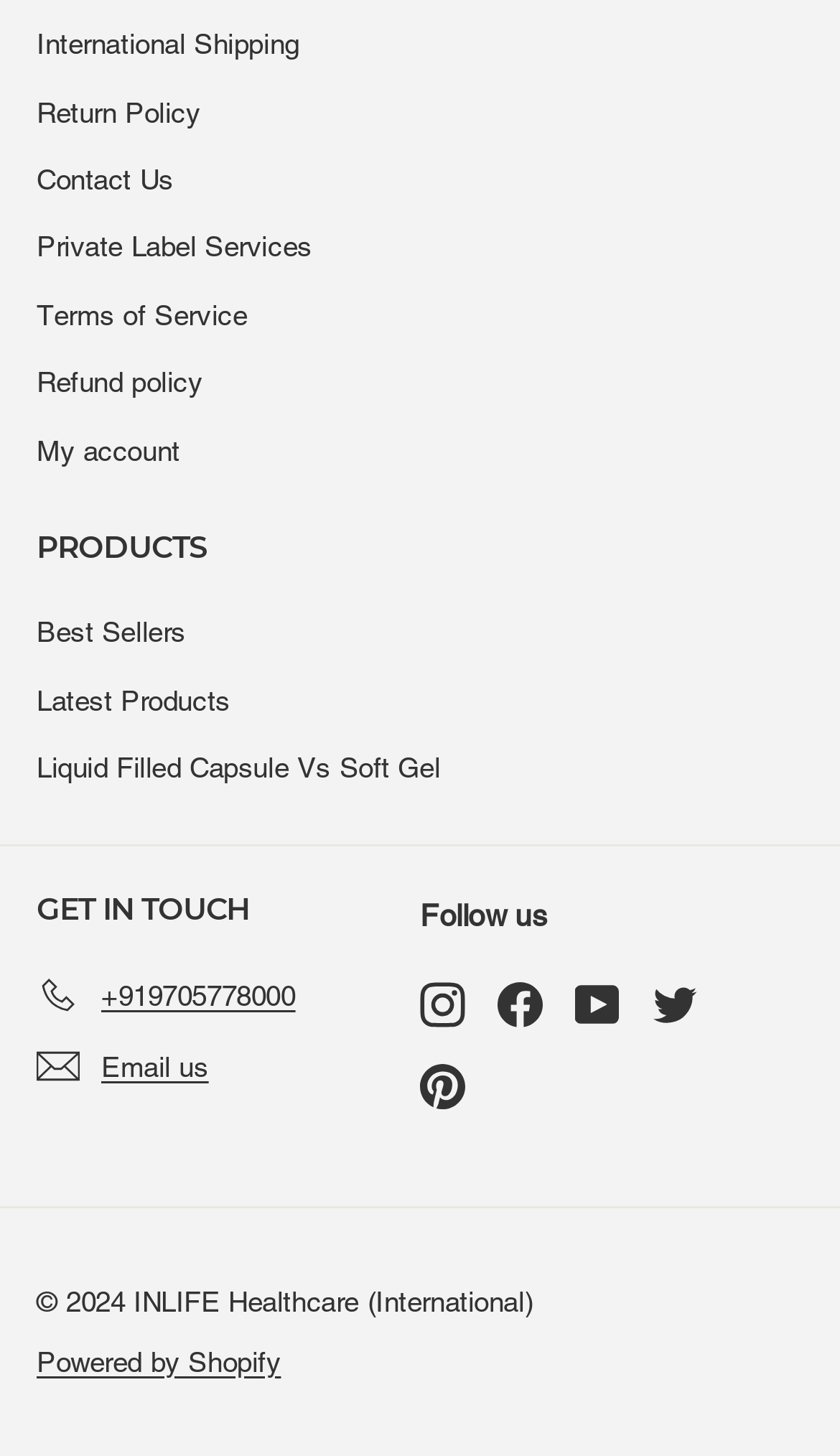Determine the bounding box for the described HTML element: "Pinterest". Ensure the coordinates are four float numbers between 0 and 1 in the format [left, top, right, bottom].

[0.5, 0.728, 0.554, 0.762]